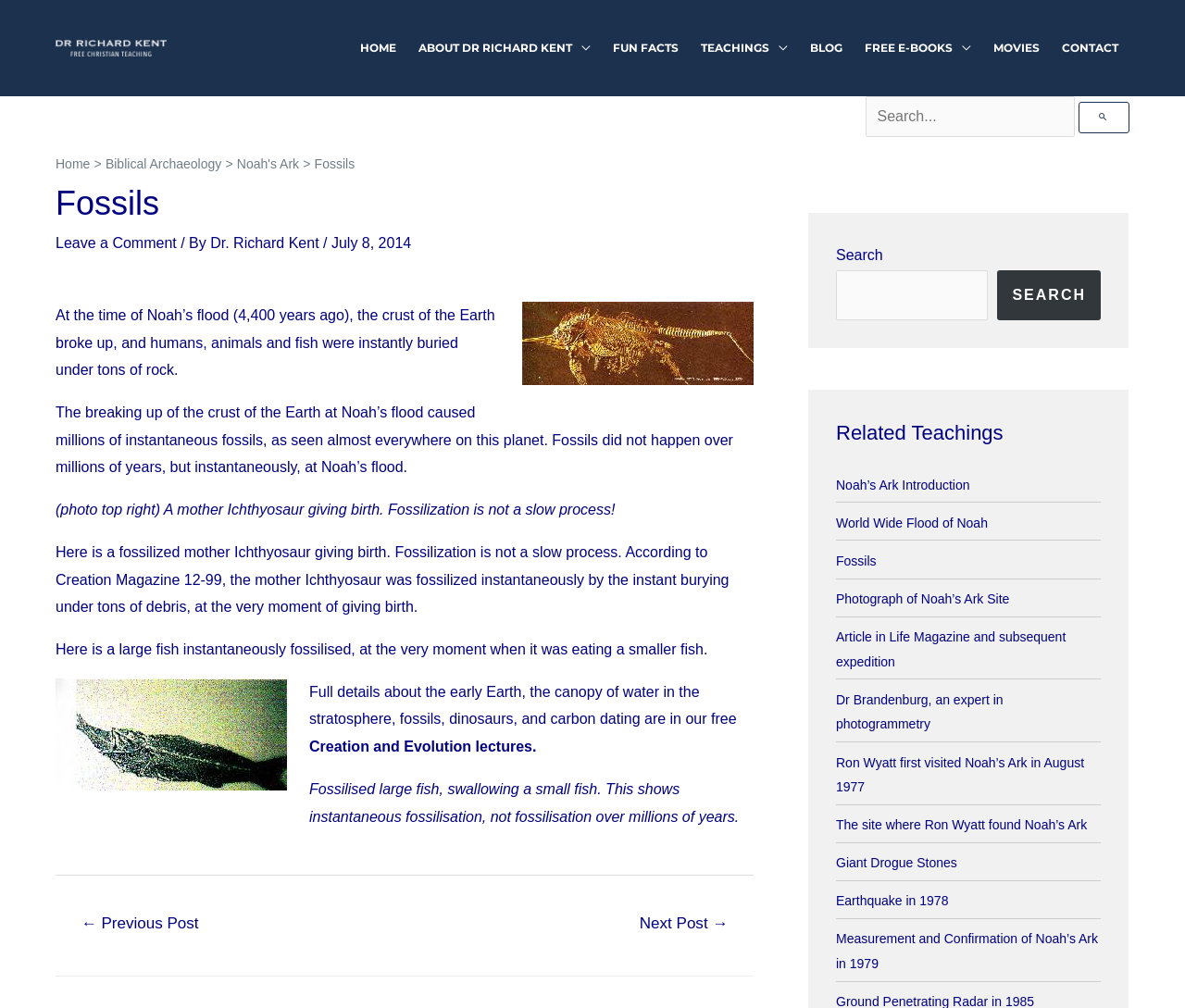Based on the image, give a detailed response to the question: What is the name of the author of this article?

The author's name is mentioned in the article as 'Dr. Richard Kent', which is also linked to the author's profile page.